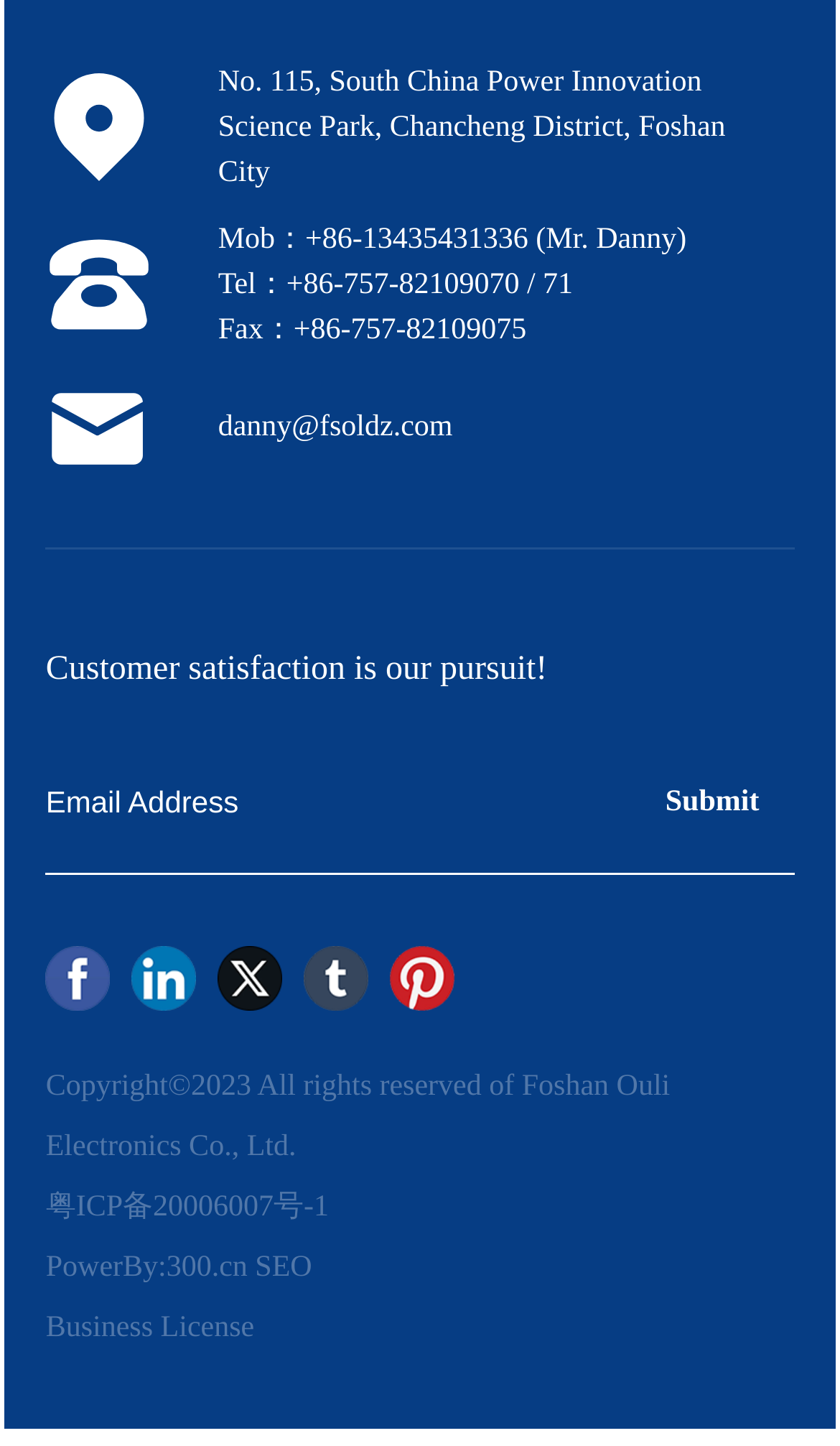Please find the bounding box coordinates (top-left x, top-left y, bottom-right x, bottom-right y) in the screenshot for the UI element described as follows: Tel：+86-757-82109070 / 71

[0.26, 0.186, 0.682, 0.209]